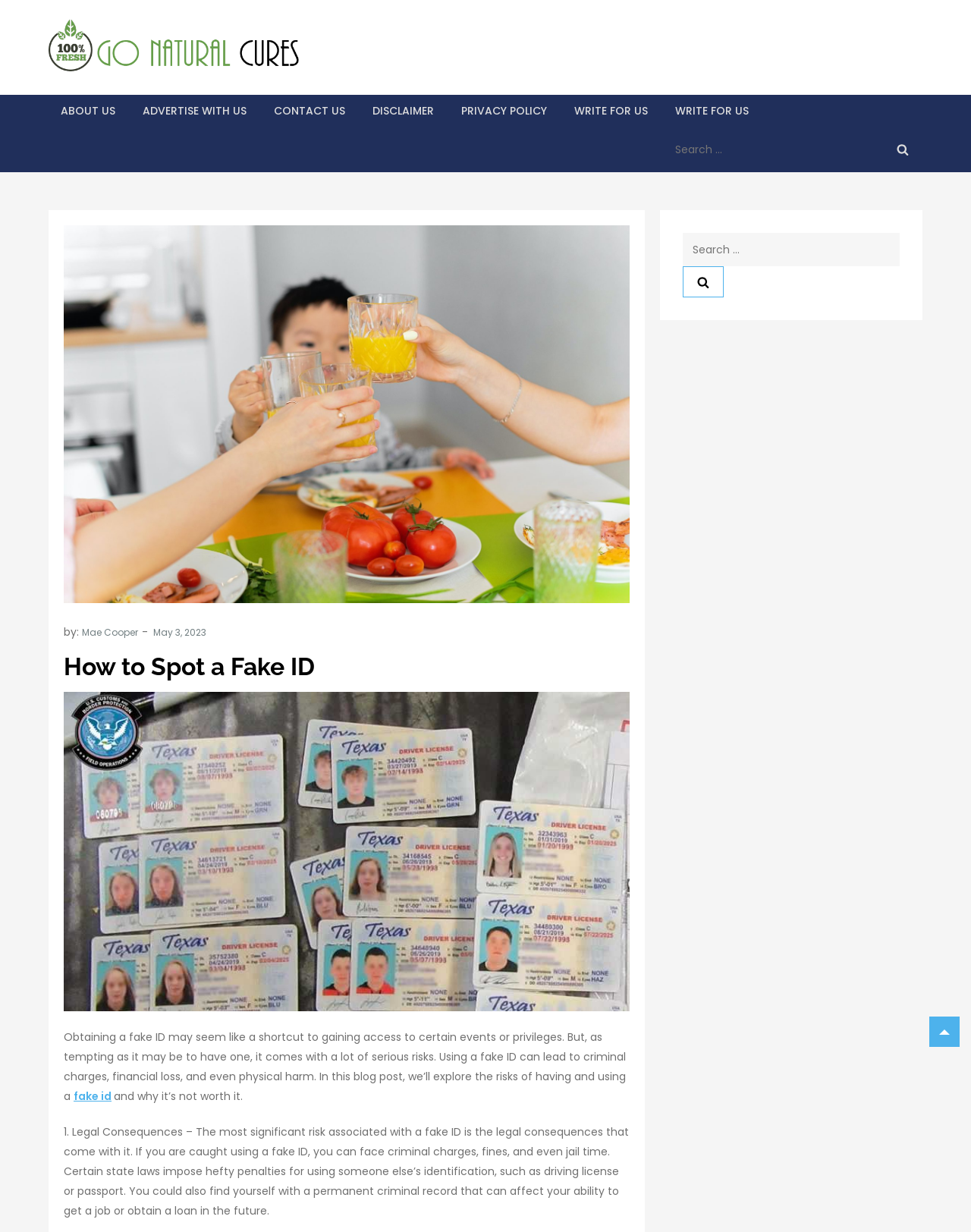What is the website's name?
Please use the image to provide an in-depth answer to the question.

The website's name is 'Go Natural Cures' which can be found in the top-left corner of the webpage, both as a link and an image.